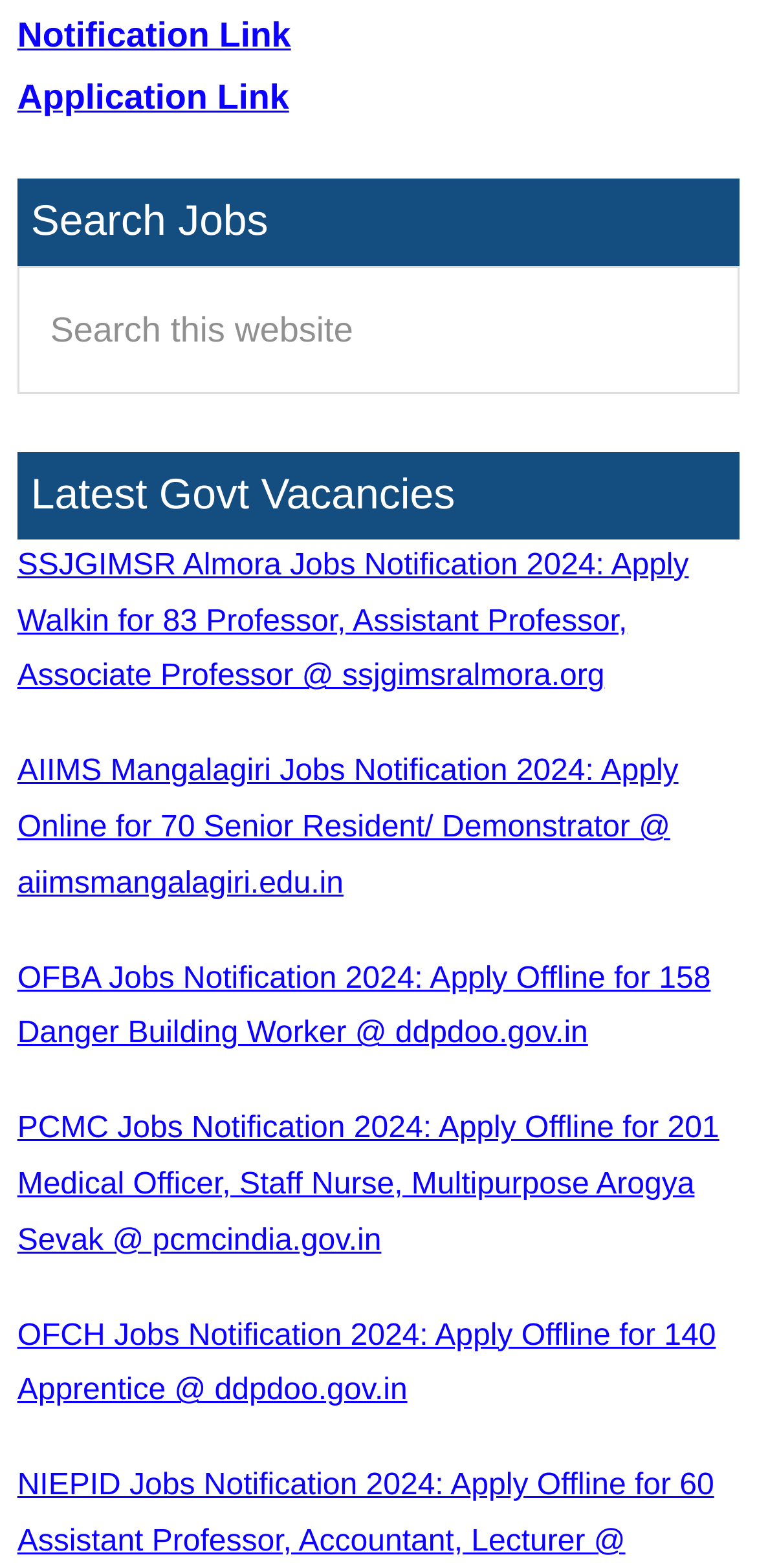What type of information is available on the webpage?
Look at the image and provide a short answer using one word or a phrase.

Govt job vacancies